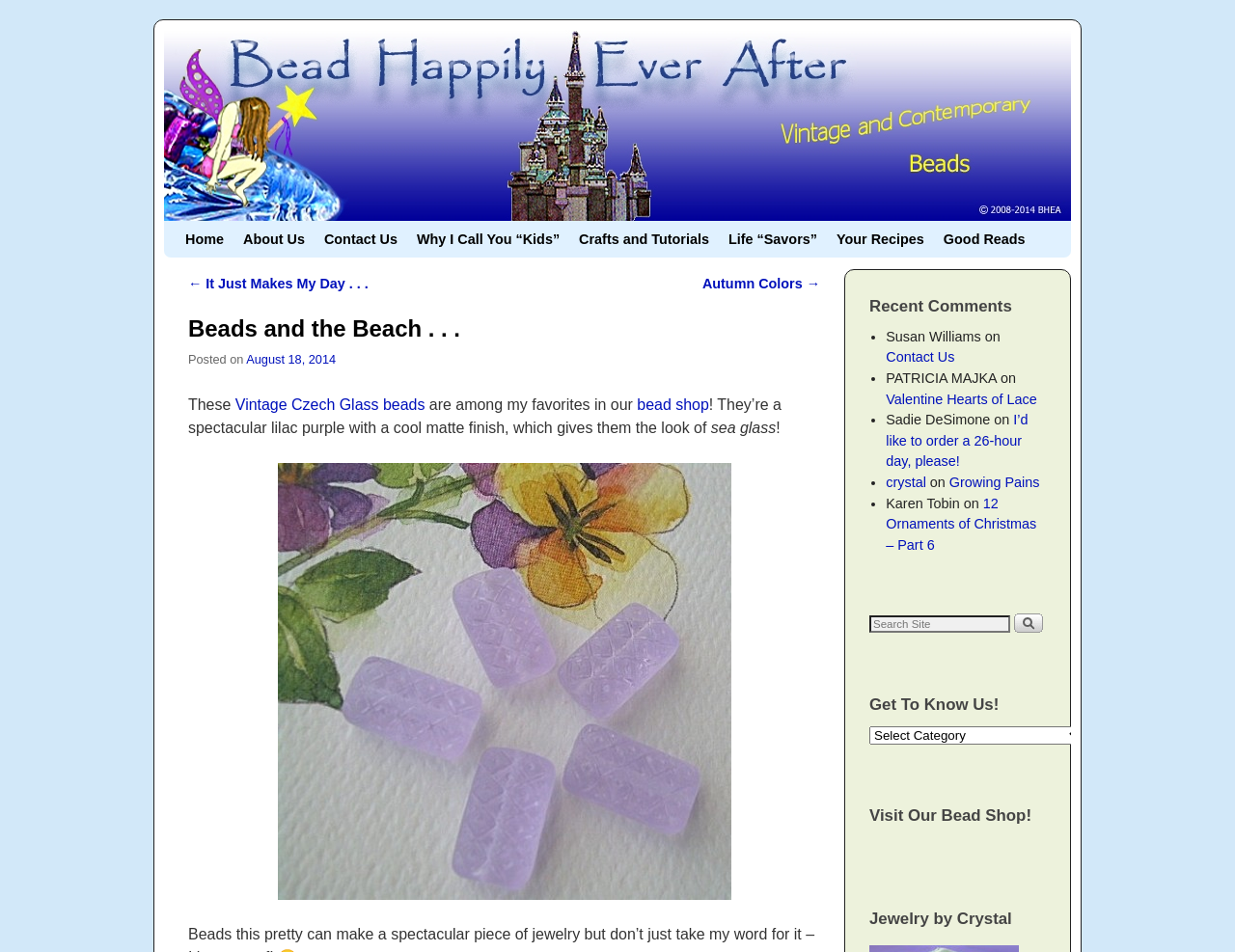Determine the bounding box coordinates of the region that needs to be clicked to achieve the task: "Check the 'Recent Comments'".

[0.704, 0.309, 0.847, 0.335]